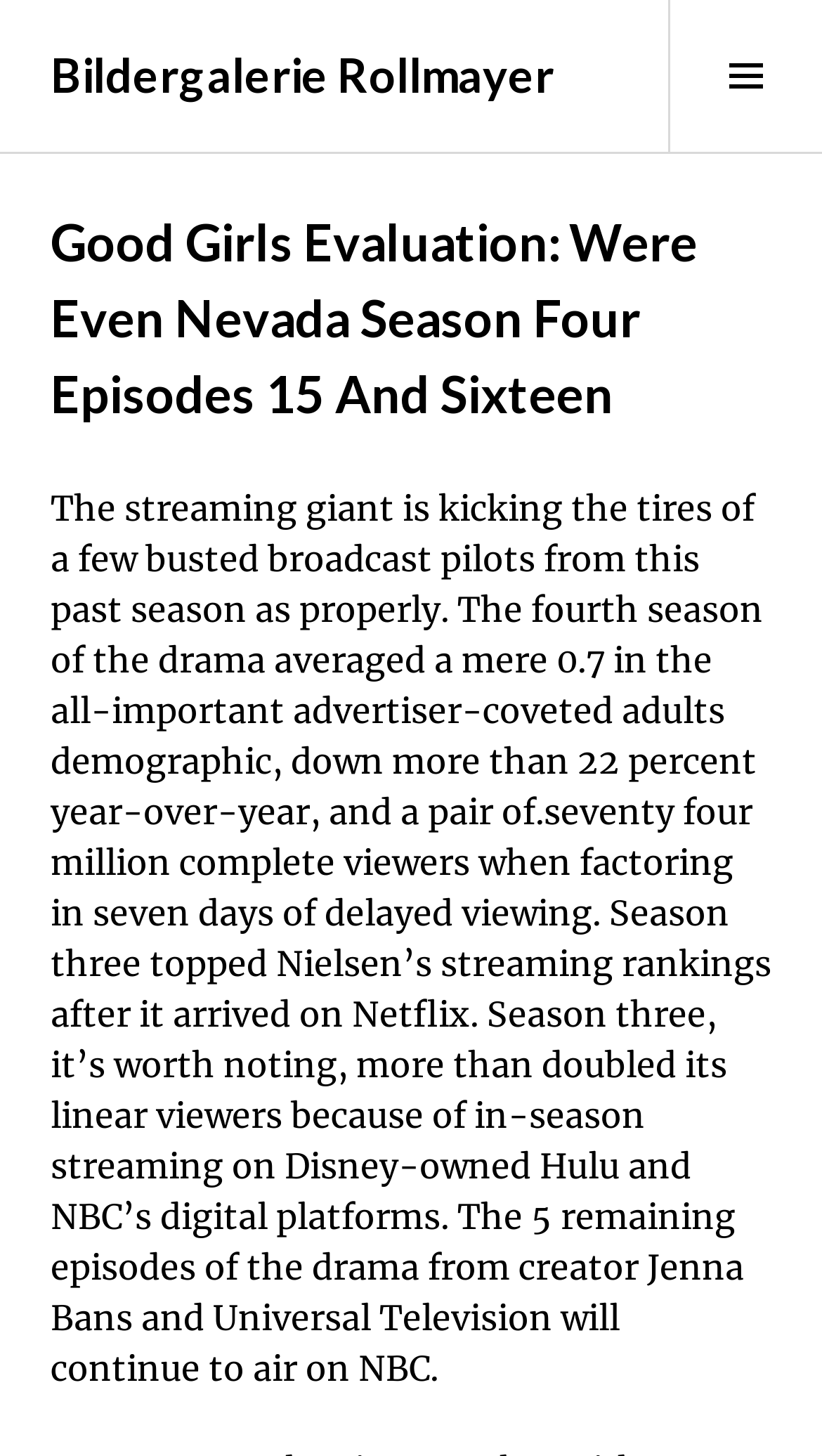Create an elaborate caption for the webpage.

The webpage is about an evaluation of Good Girls, specifically Season Four Episodes 15 and 16. At the top-left corner, there is a link "Springe zum Inhalt" which means "Jump to content" in German. Below it, there is a heading "Bildergalerie Rollmayer" with a link of the same name next to it, taking up most of the top section of the page. 

On the right side of the page, near the top, there is a button to toggle the sidebar, which is currently not expanded. When expanded, the sidebar contains a header with the title "Good Girls Evaluation: Were Even Nevada Season Four Episodes 15 And Sixteen". 

Below the heading "Bildergalerie Rollmayer", there is a block of text that discusses the performance of Good Girls Season Four, including its ratings and viewership. The text mentions that the season averaged a 0.7 rating in the adults demographic, down 22 percent from the previous year, and had 74 million complete viewers with delayed viewing factored in. It also compares the season's performance to that of Season Three, which topped Nielsen's streaming rankings after arriving on Netflix.